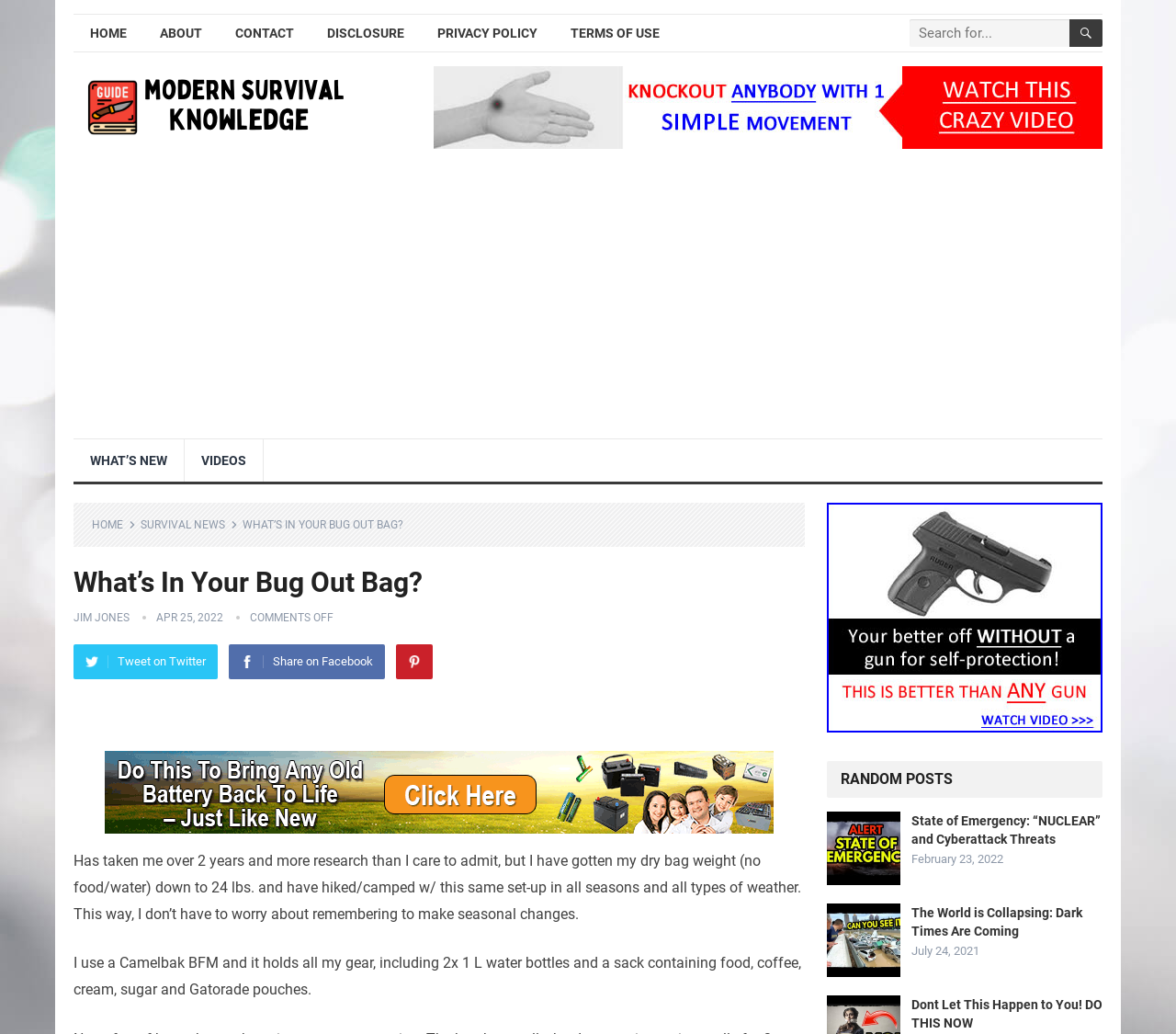Could you determine the bounding box coordinates of the clickable element to complete the instruction: "Search for something"? Provide the coordinates as four float numbers between 0 and 1, i.e., [left, top, right, bottom].

[0.773, 0.019, 0.938, 0.045]